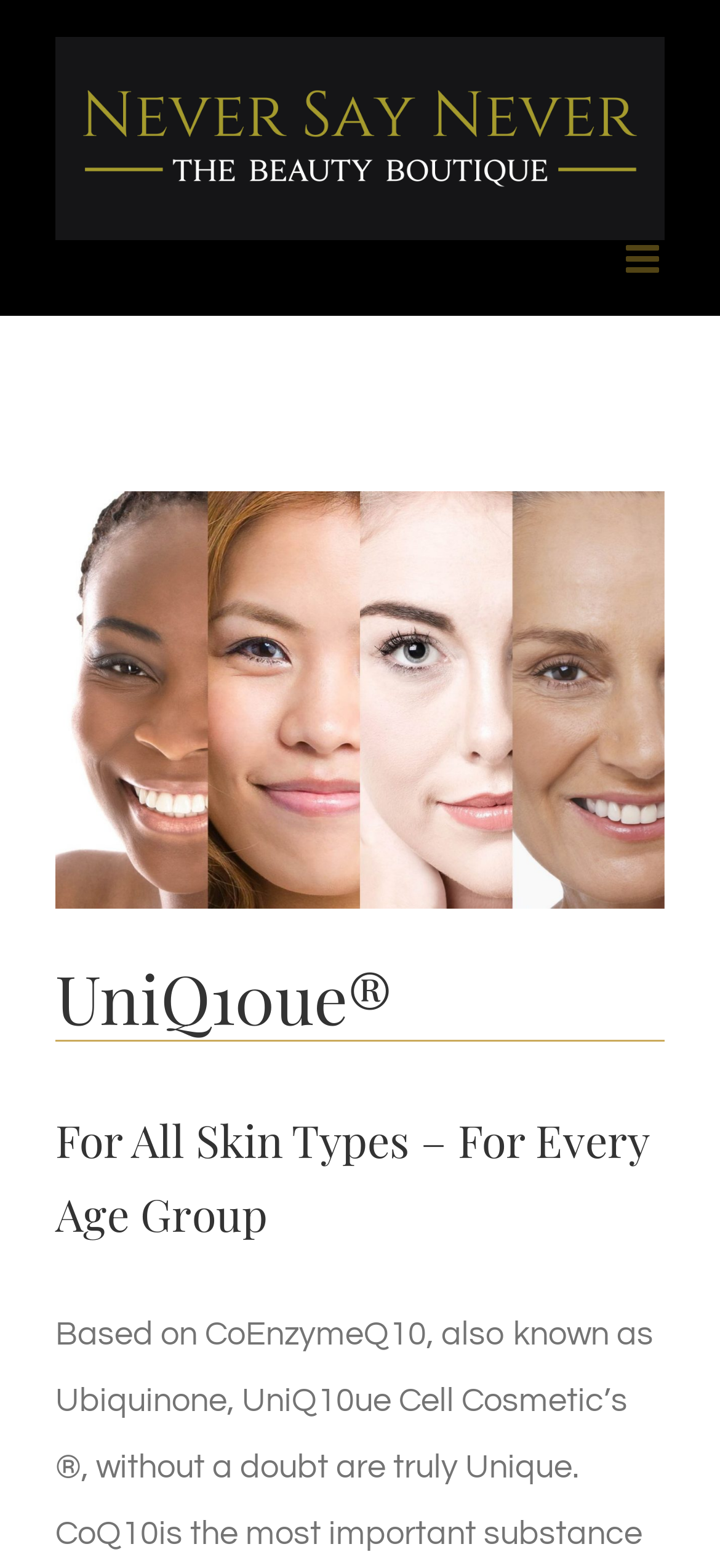Use a single word or phrase to answer the question:
What is the logo of the website?

Never Say Never Logo